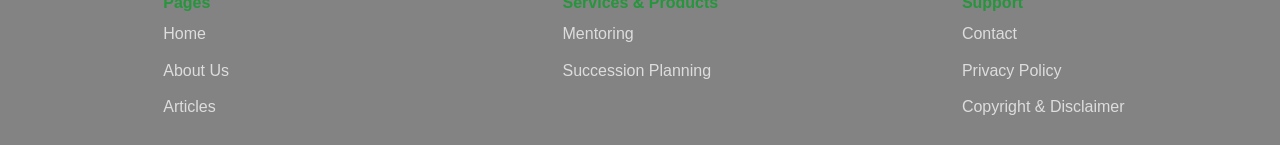Use a single word or phrase to answer the question: What is the last link in the main navigation menu?

Copyright & Disclaimer